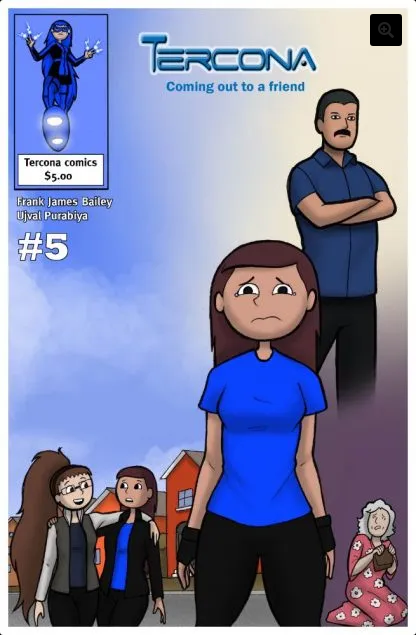Describe all the aspects of the image extensively.

The image showcases the cover art for "Tercona: Coming Out to a Friend," part of the Tercona comic series, priced at $5.00. The cover features the main character, Tercona, depicted with an expressive, concerned look, dressed in a blue shirt and black gloves, reflecting her internal struggles. Surrounding her are figures that suggest a narrative of friendship and social dynamics, with a group of friends on the left and a stern-looking man in a blue shirt on the right, hinting at conflict or tension. The comic's title is prominently displayed at the top, along with the creators’ names, Frank James Bailey and Ujyat Purabiya, and the issue number, #5. The backdrop consists of a cartoonish urban setting that enhances the story's contemporary themes.